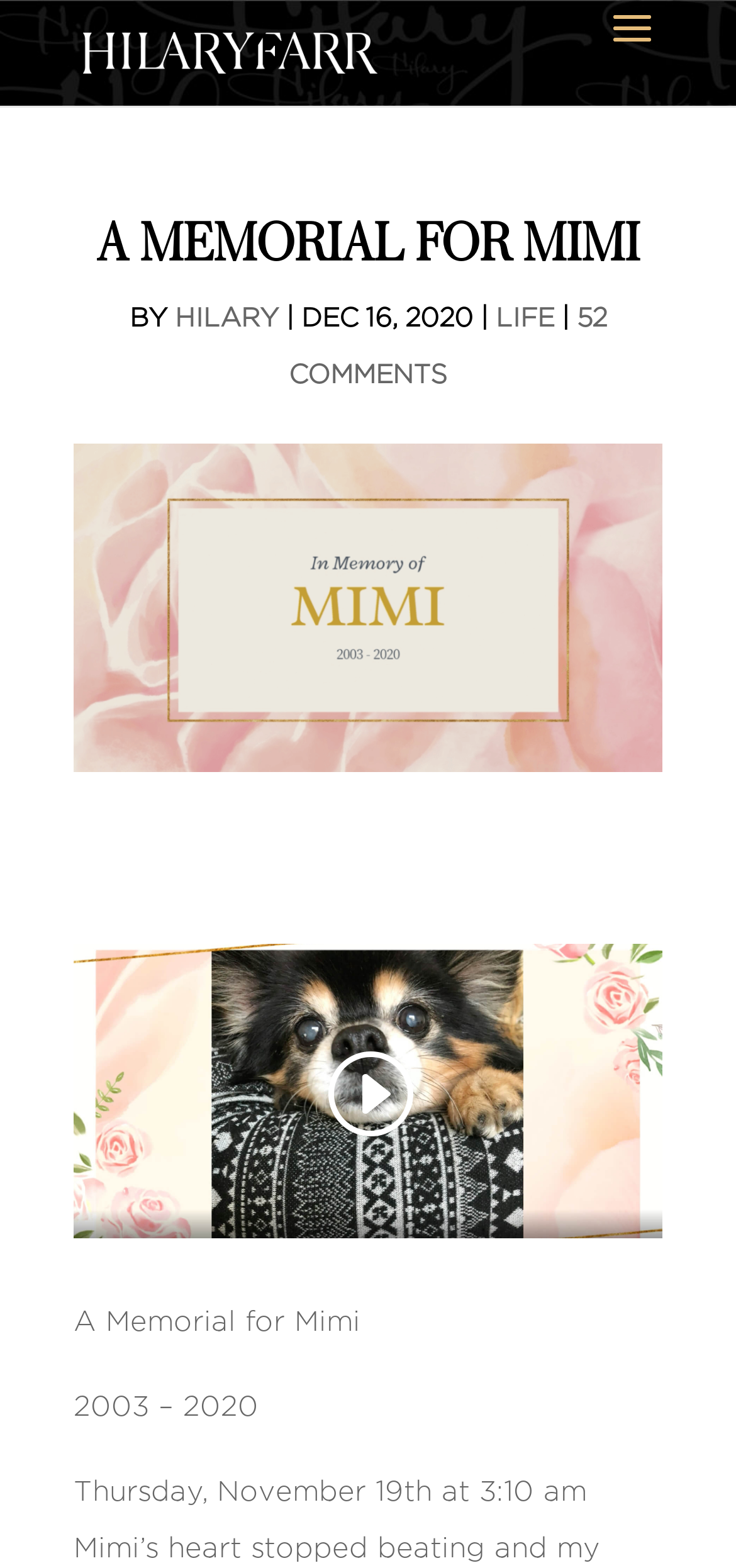Determine which piece of text is the heading of the webpage and provide it.

A MEMORIAL FOR MIMI